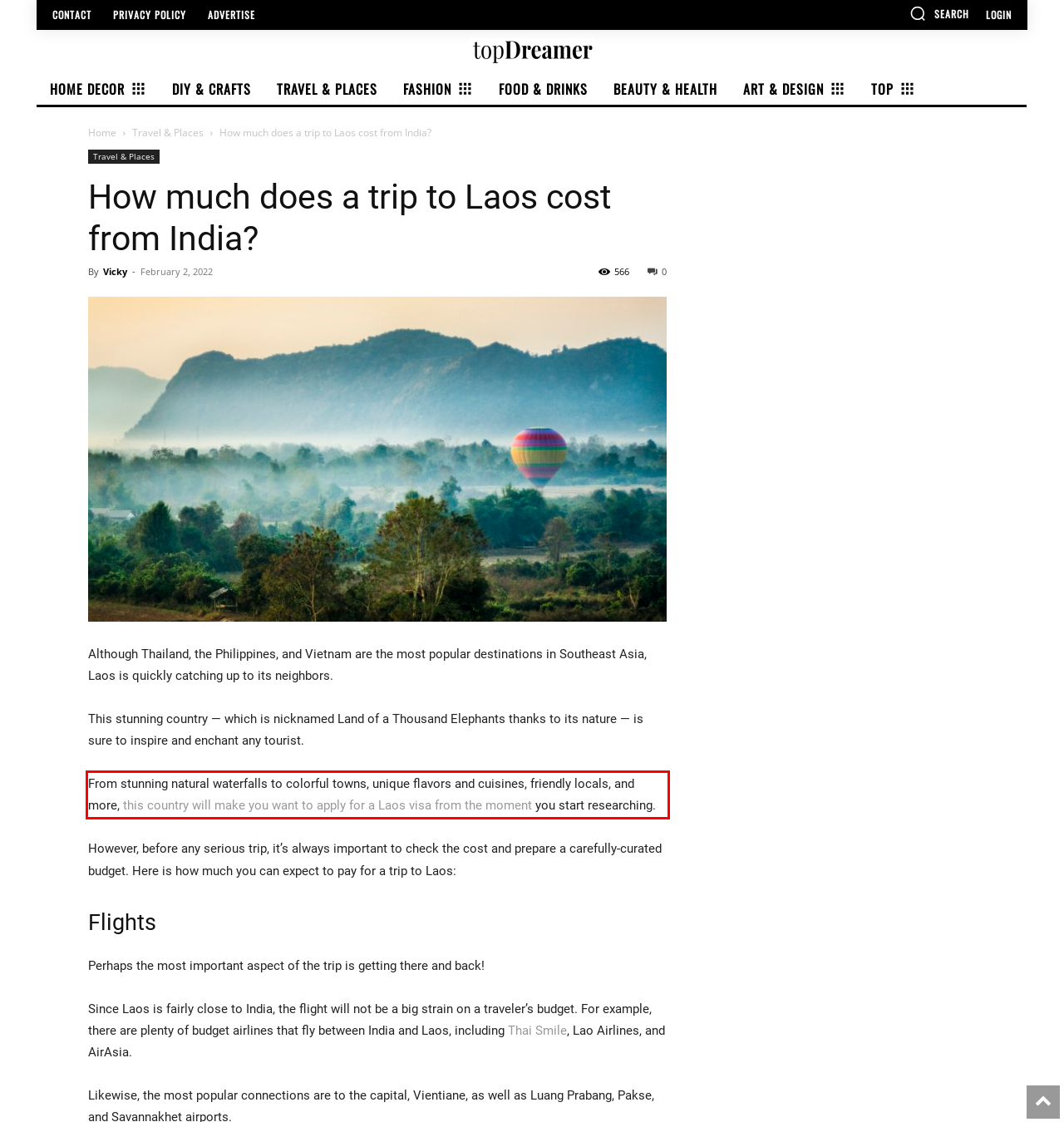Review the webpage screenshot provided, and perform OCR to extract the text from the red bounding box.

From stunning natural waterfalls to colorful towns, unique flavors and cuisines, friendly locals, and more, this country will make you want to apply for a Laos visa from the moment you start researching.